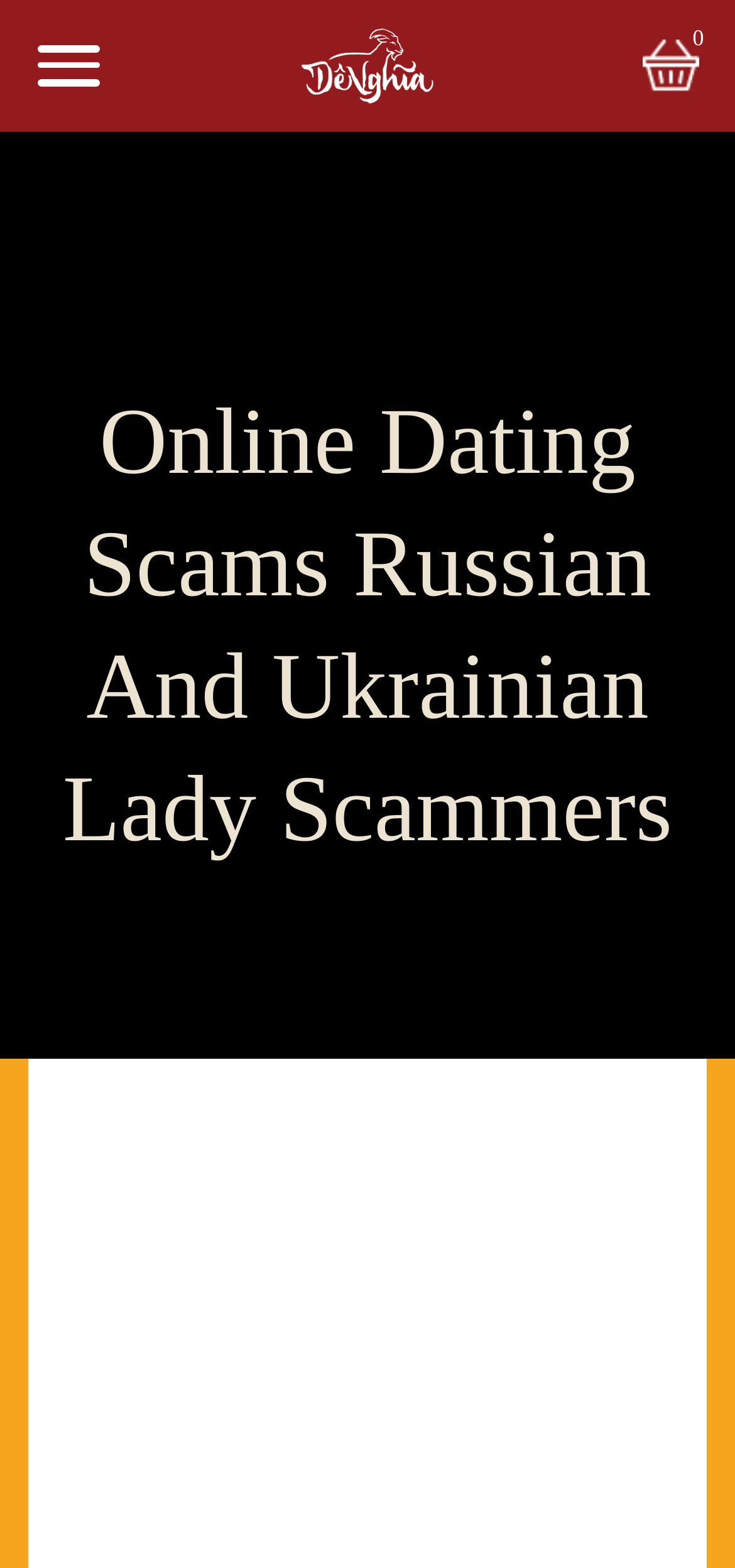What is the purpose of the webpage?
Answer the question with as much detail as you can, using the image as a reference.

The webpage has a heading 'Online Dating Scams Russian And Ukrainian Lady Scammers', which suggests that the webpage is warning users about online dating scams involving Russian and Ukrainian women.